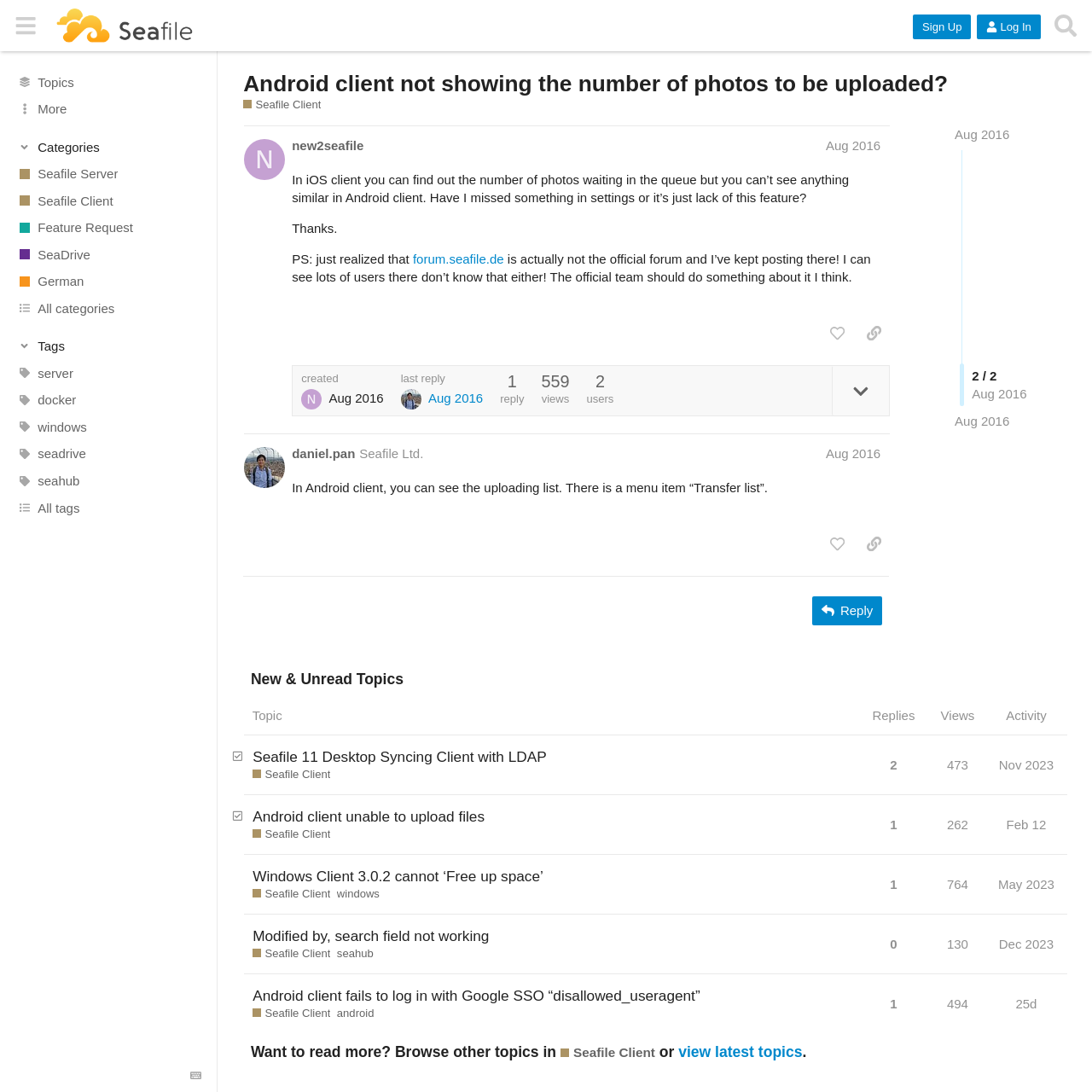How many posts are there in this topic?
Please answer using one word or phrase, based on the screenshot.

2